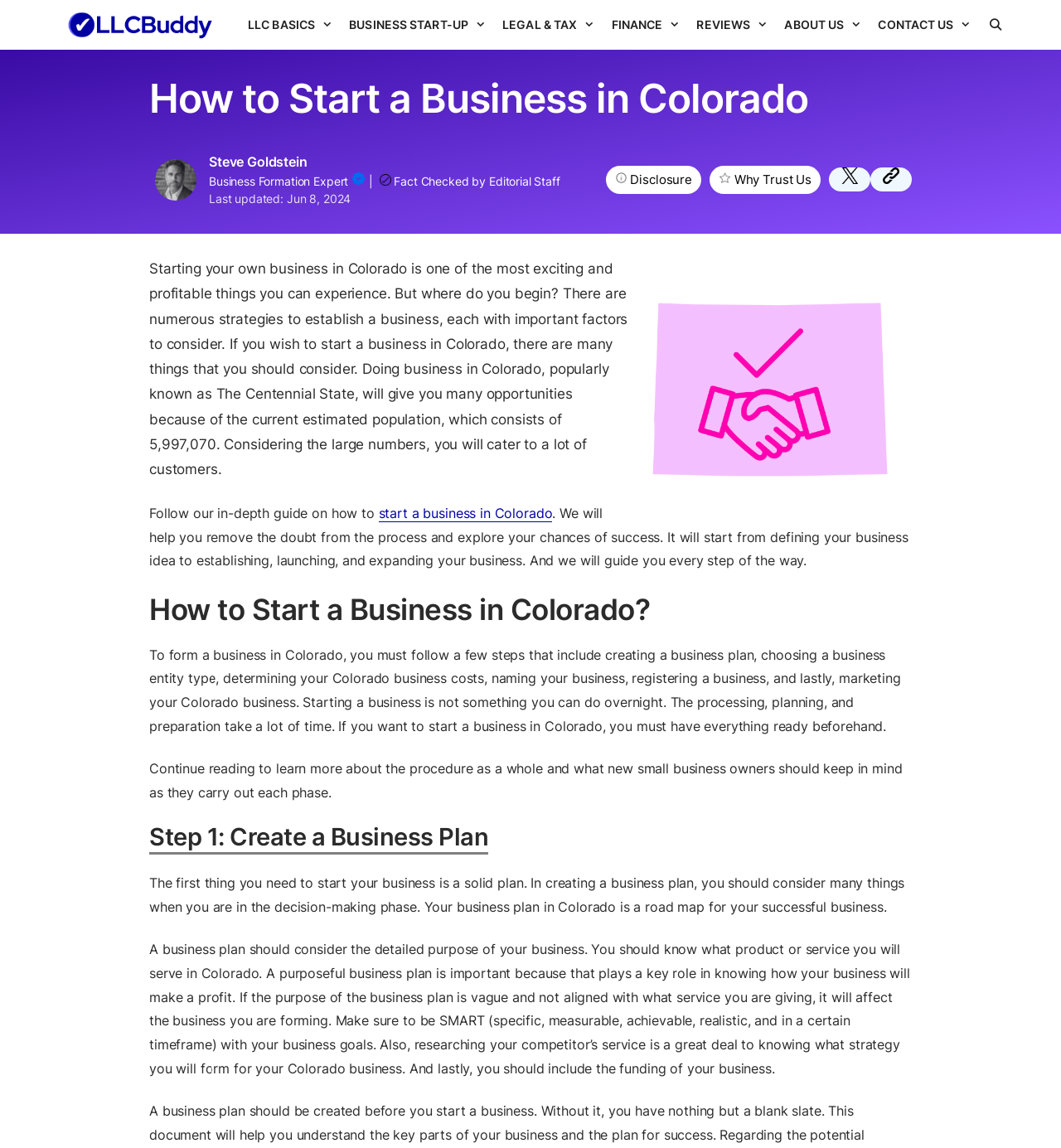Provide the bounding box coordinates for the area that should be clicked to complete the instruction: "Read about how to start a business in Colorado".

[0.357, 0.44, 0.521, 0.455]